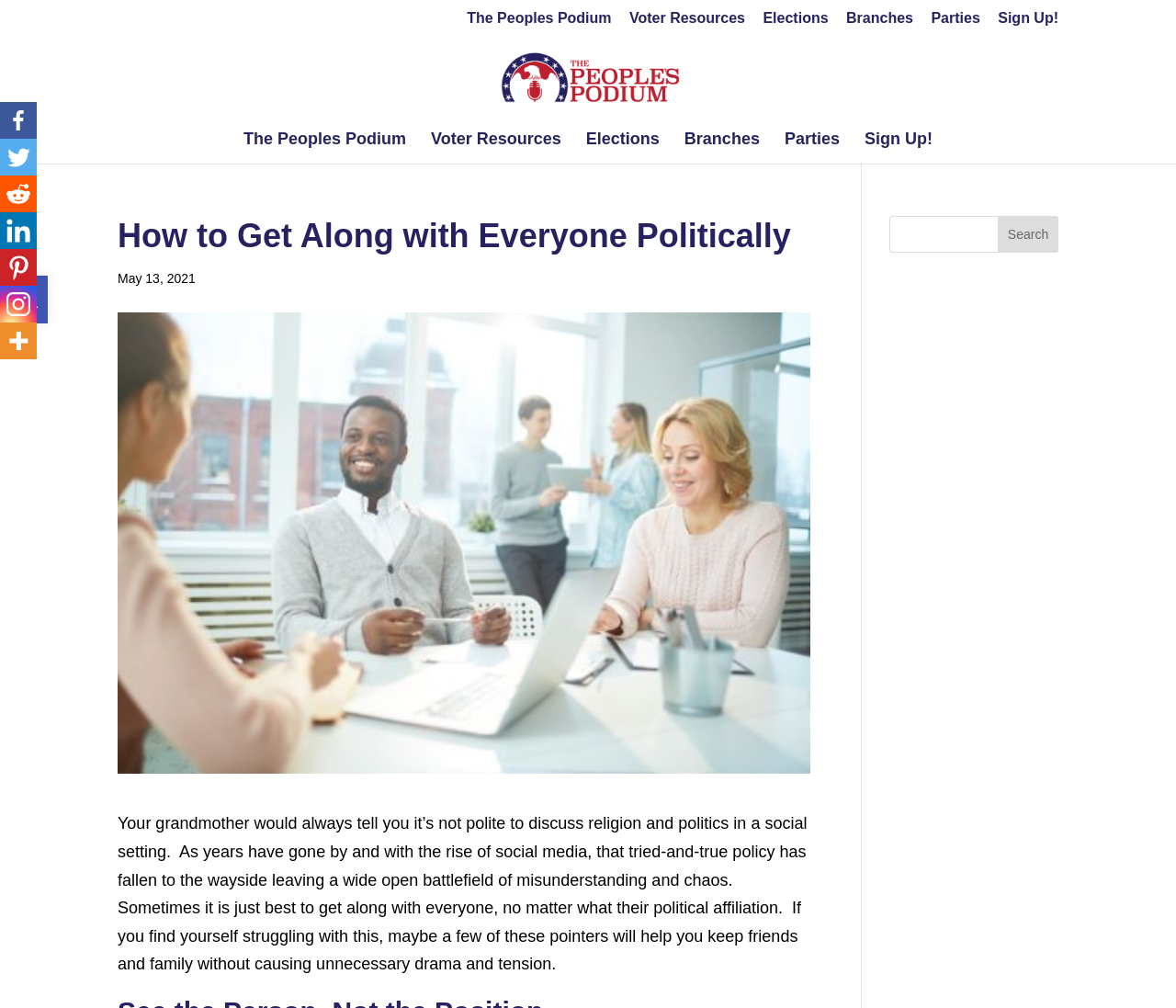Using the provided description alt="The People's Podium", find the bounding box coordinates for the UI element. Provide the coordinates in (top-left x, top-left y, bottom-right x, bottom-right y) format, ensuring all values are between 0 and 1.

[0.393, 0.067, 0.611, 0.085]